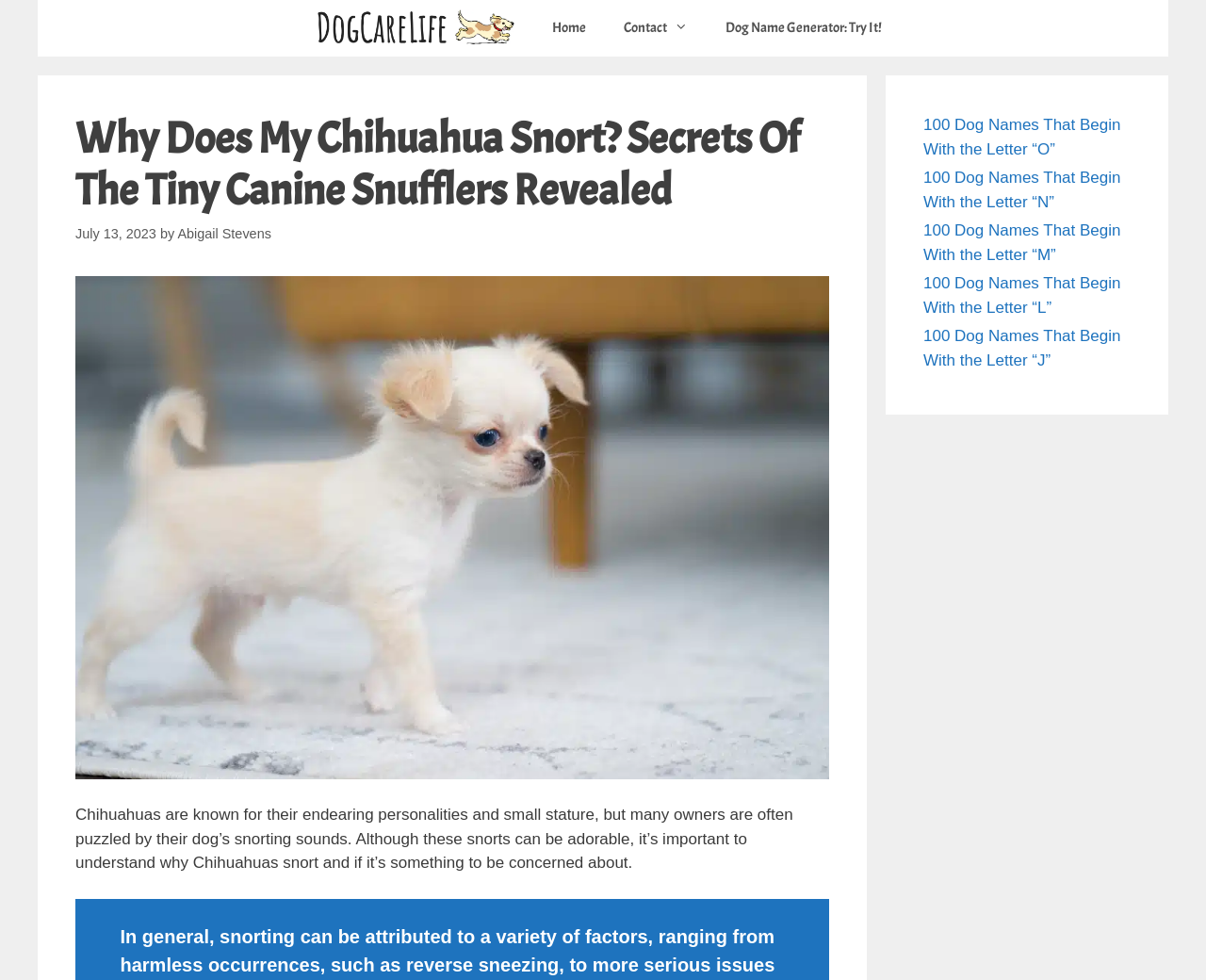Specify the bounding box coordinates of the region I need to click to perform the following instruction: "explore dog names starting with 'O'". The coordinates must be four float numbers in the range of 0 to 1, i.e., [left, top, right, bottom].

[0.766, 0.118, 0.929, 0.161]